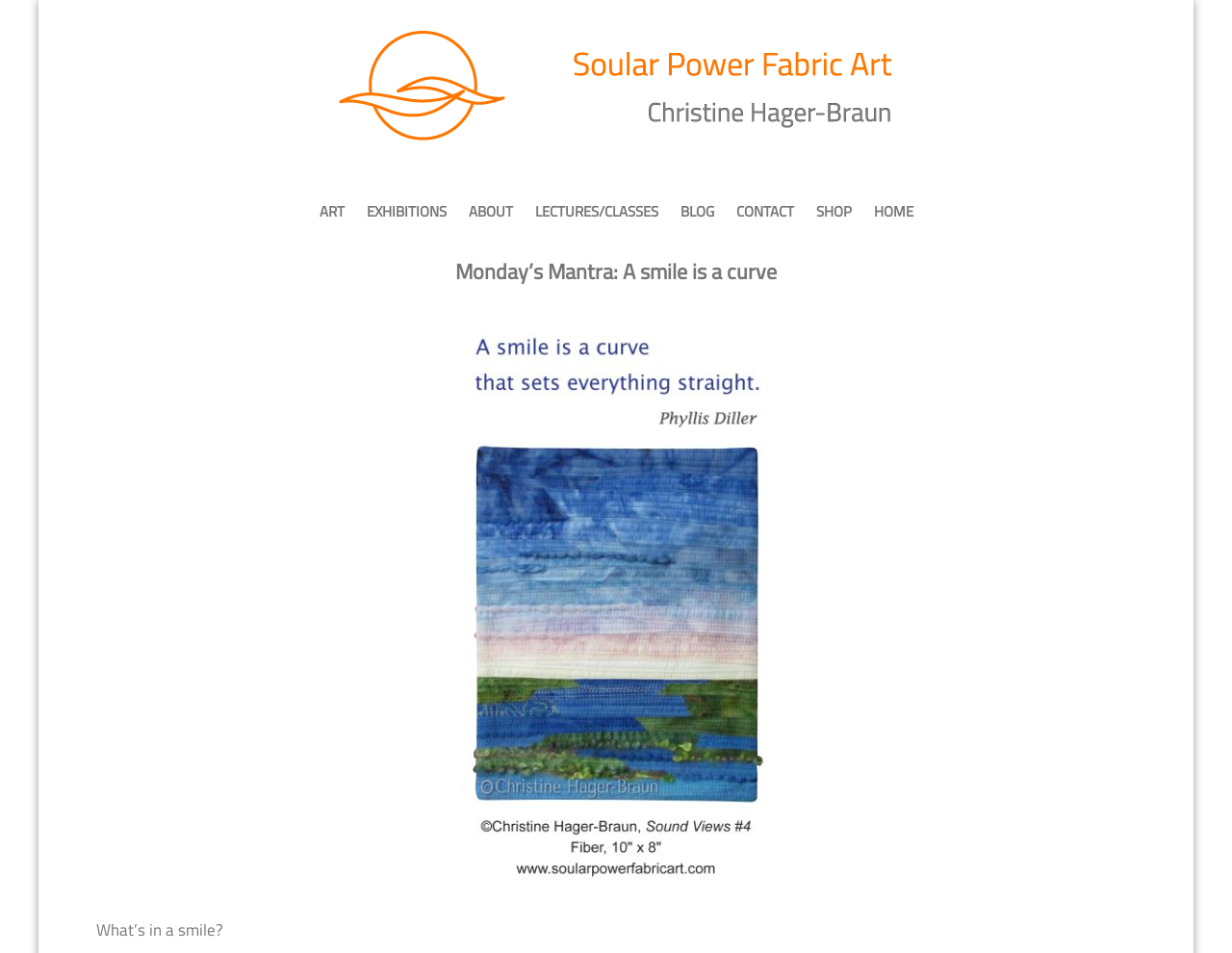Kindly respond to the following question with a single word or a brief phrase: 
What is the position of the 'CONTACT' link?

Sixth from the left